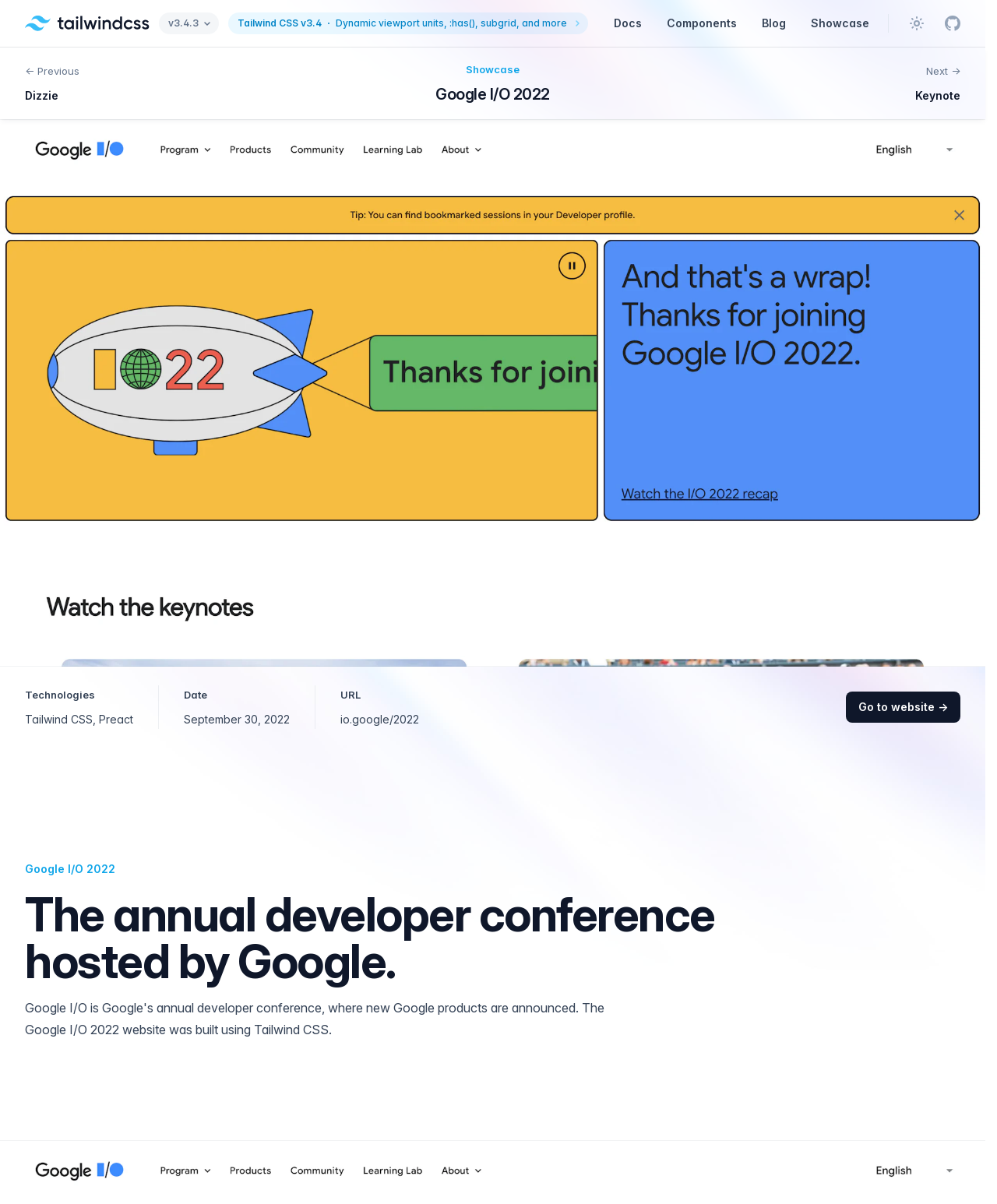What is the theme of the webpage?
Provide a detailed and extensive answer to the question.

I found the theme of the webpage by looking at the static text element with the text 'Theme' which is located at the top of the webpage.